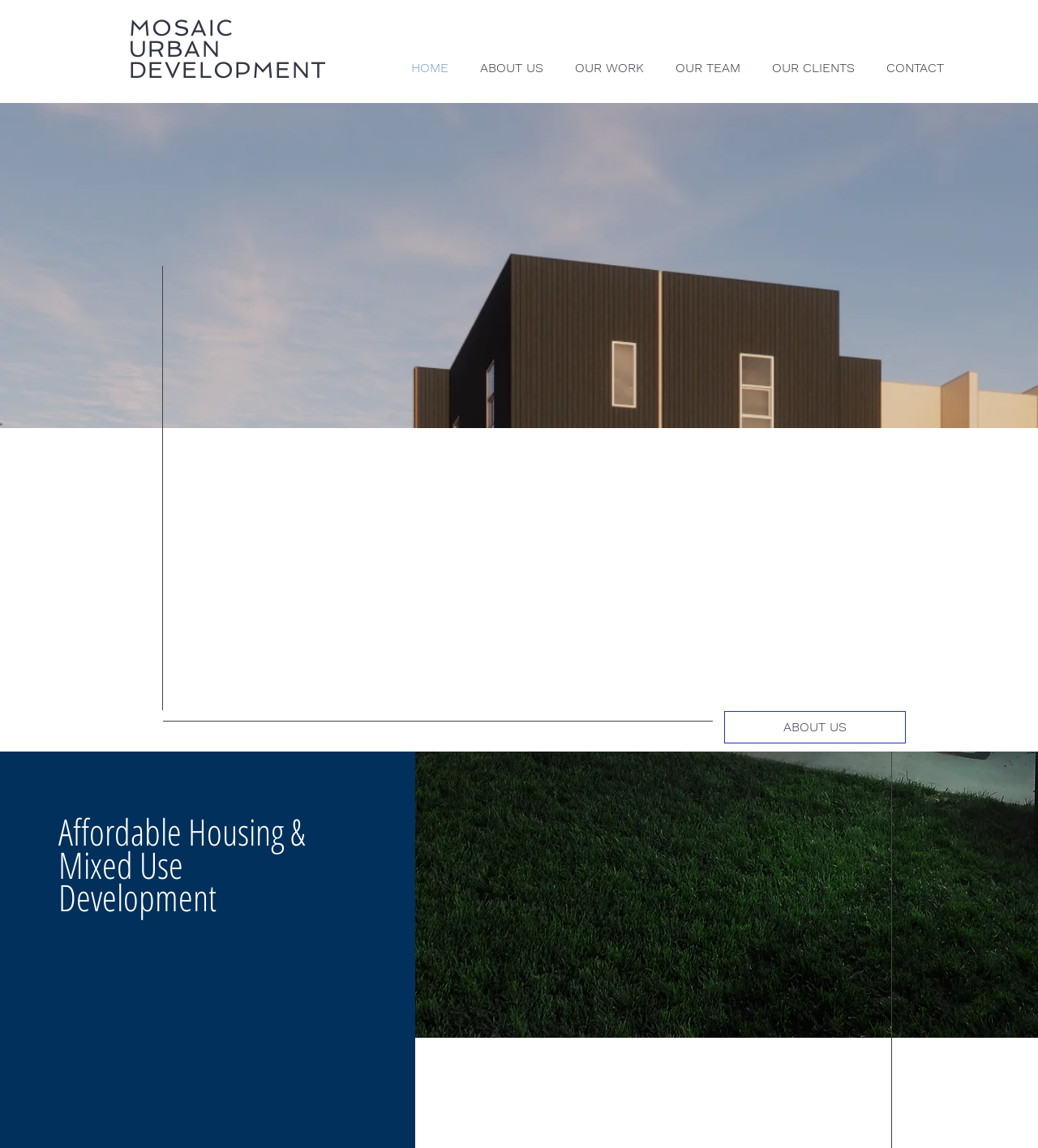Answer the question briefly using a single word or phrase: 
What type of projects does the company focus on?

Affordable Housing & Mixed Use Development